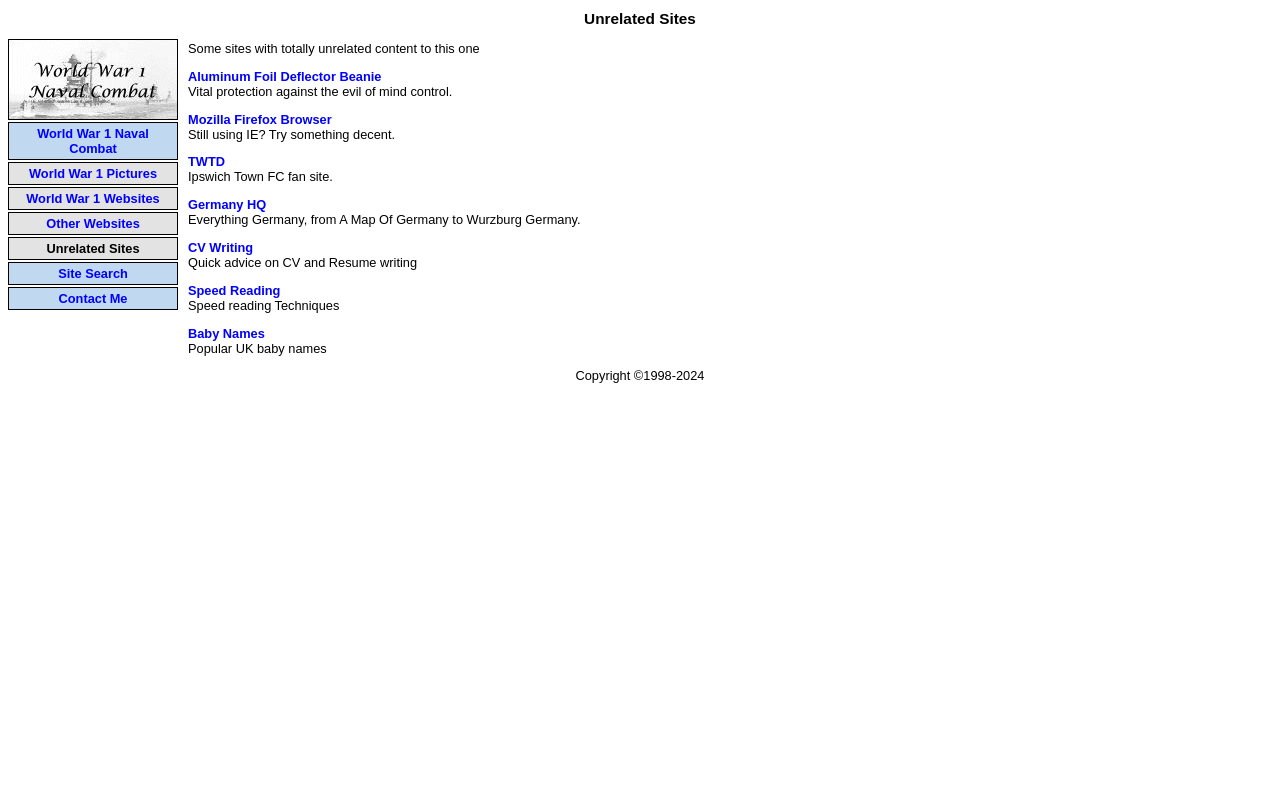Locate the bounding box coordinates of the area where you should click to accomplish the instruction: "Visit World War 1 Naval Combat website".

[0.029, 0.157, 0.116, 0.194]